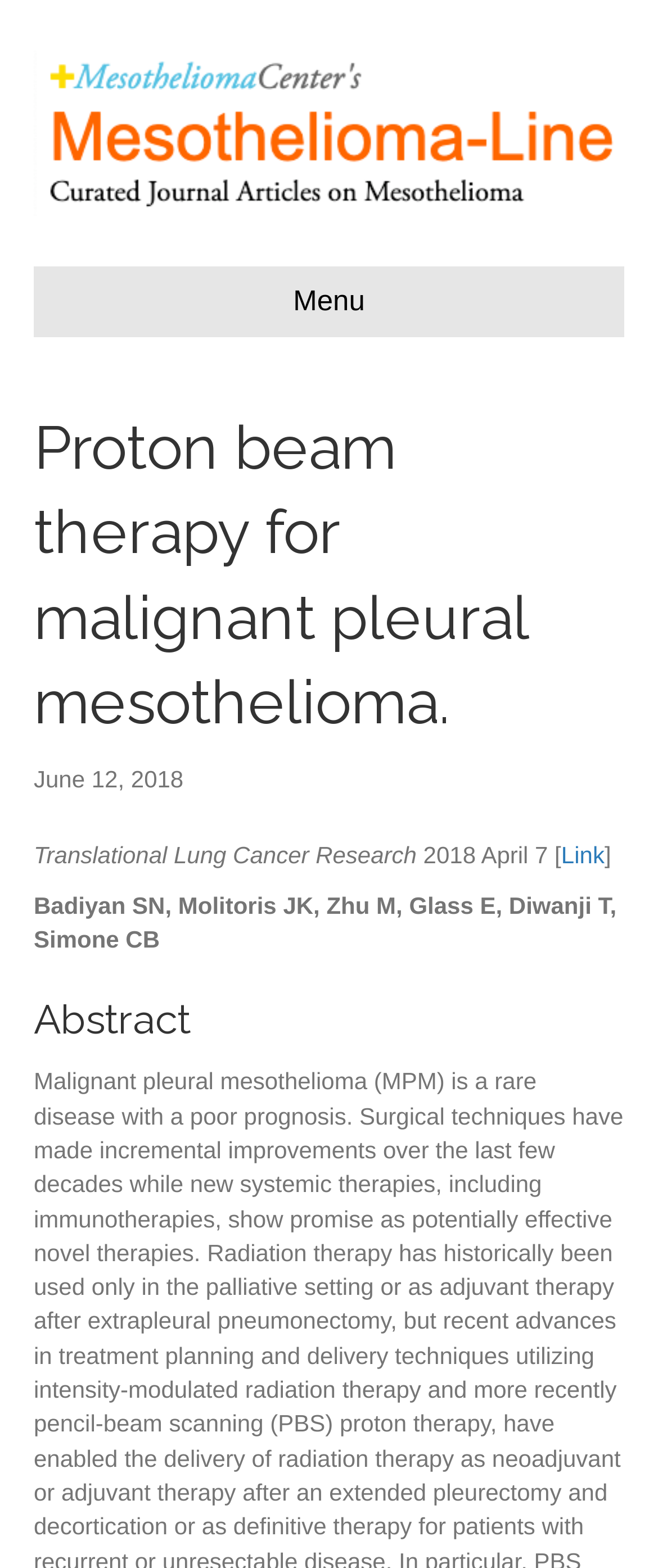What is the type of cancer being researched?
Please provide a comprehensive and detailed answer to the question.

I found the type of cancer being researched by looking at the abstract section, which mentions 'Malignant pleural mesothelioma (MPM)'.